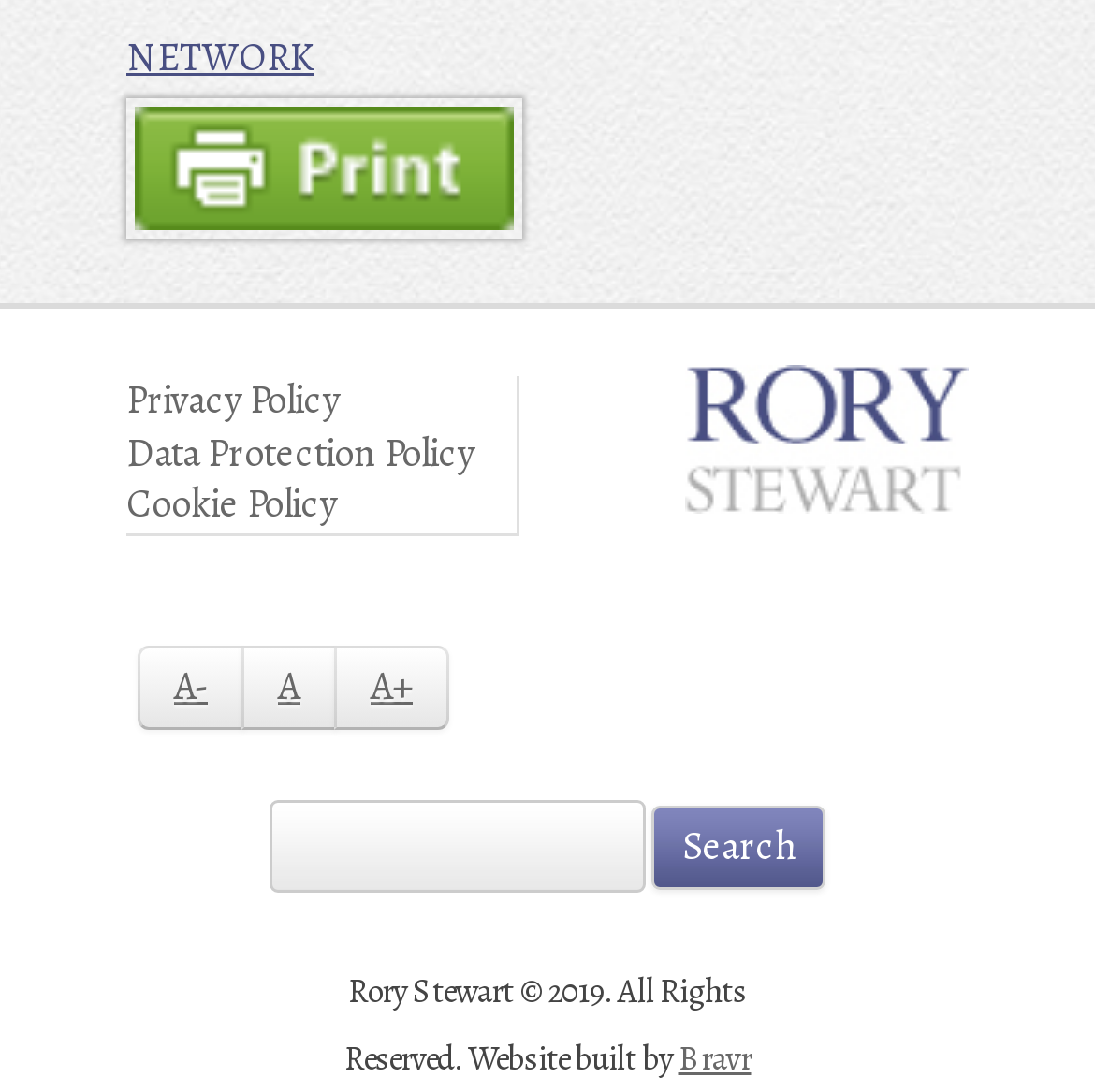Please mark the bounding box coordinates of the area that should be clicked to carry out the instruction: "Visit the Privacy Policy page".

[0.115, 0.342, 0.31, 0.391]